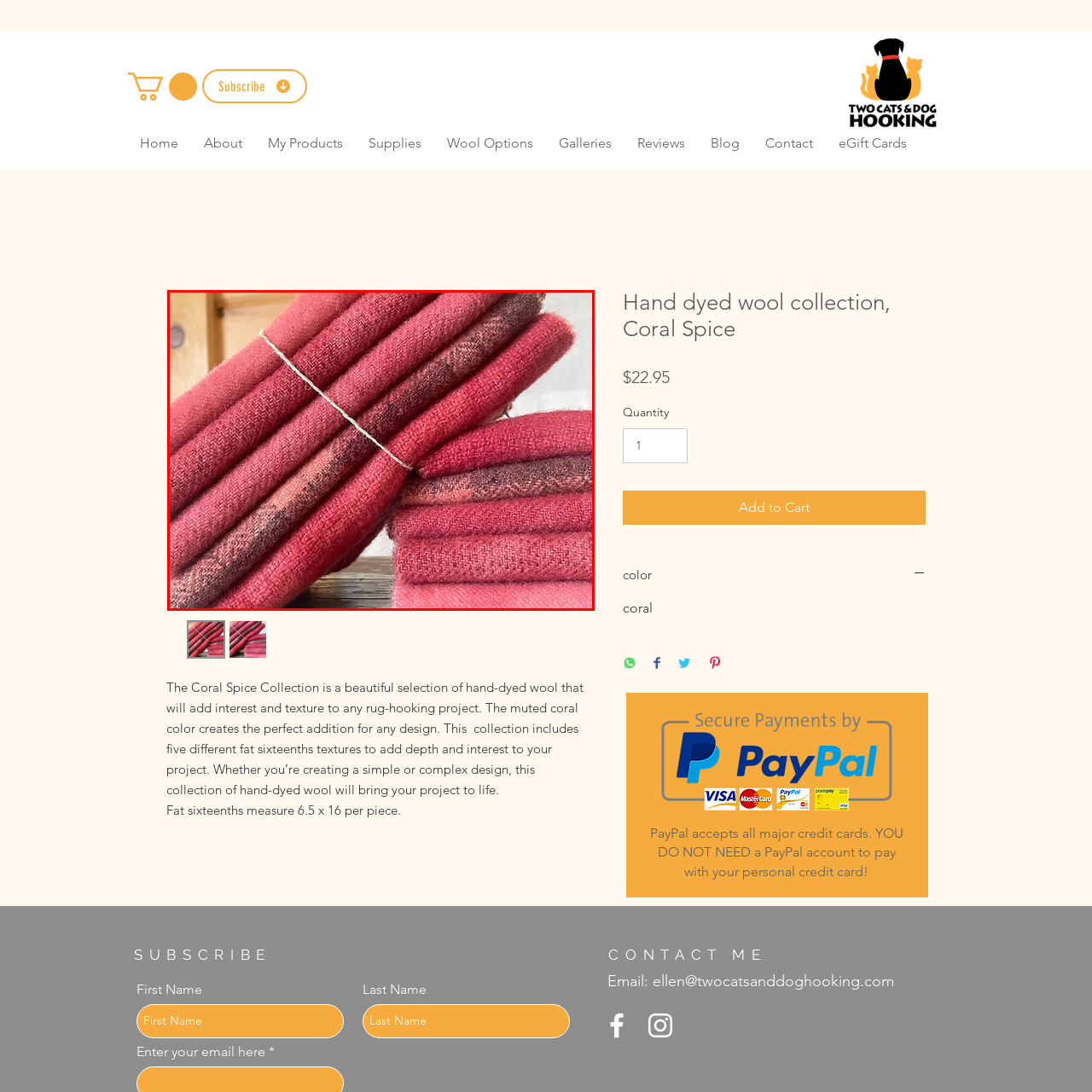How many pieces are in the 'Coral Spice' collection?
Look at the image enclosed by the red bounding box and give a detailed answer using the visual information available in the image.

The caption states that the 'Coral Spice' collection comprises five different textures of fat sixteenths, indicating that there are five pieces in the collection.